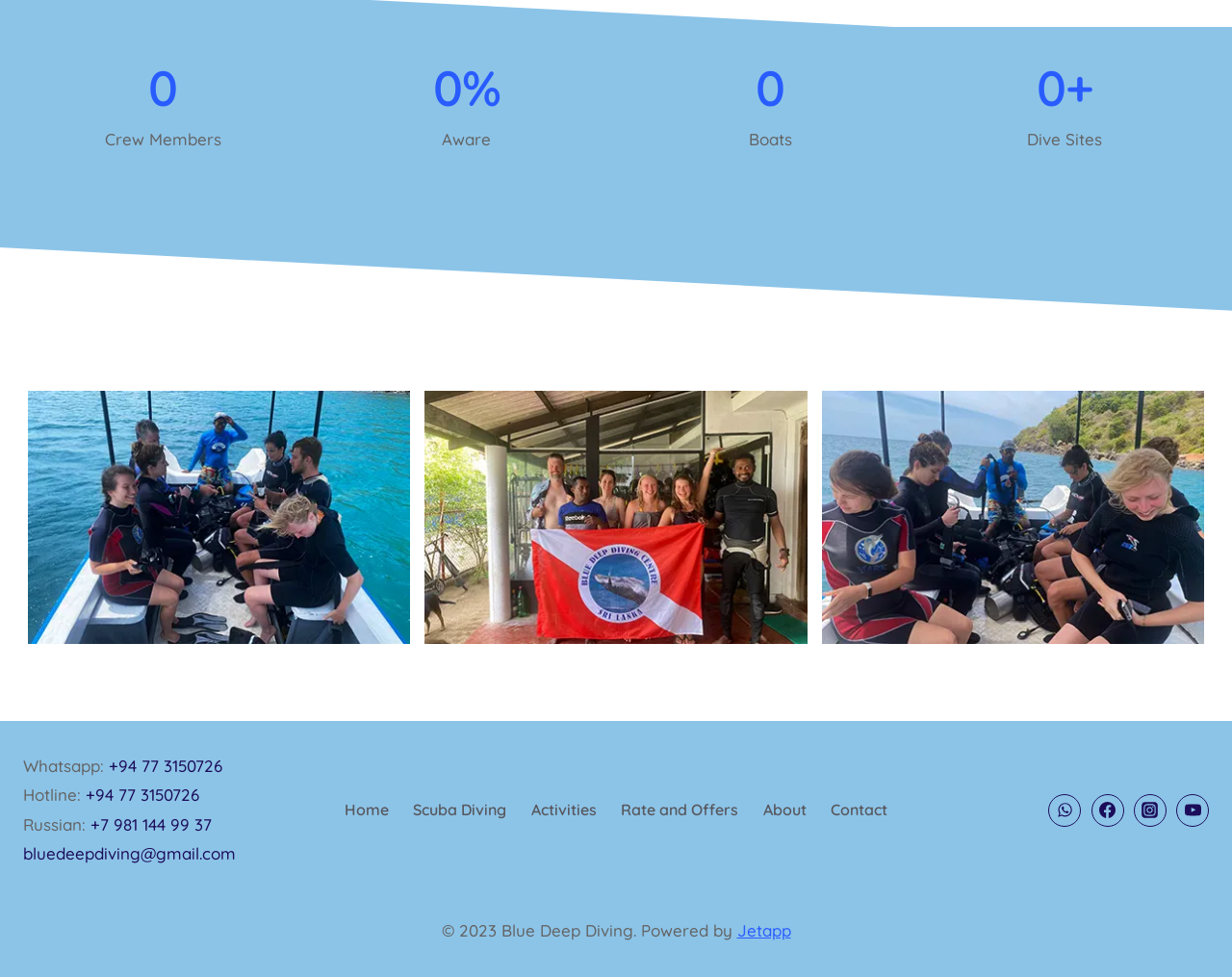How many figures are displayed on the webpage?
Please give a detailed and elaborate explanation in response to the question.

There are three figures displayed on the webpage, which can be found in the middle section of the webpage, with bounding box coordinates [0.023, 0.4, 0.345, 0.674], [0.345, 0.4, 0.667, 0.674], and [0.667, 0.4, 0.989, 0.674] respectively.